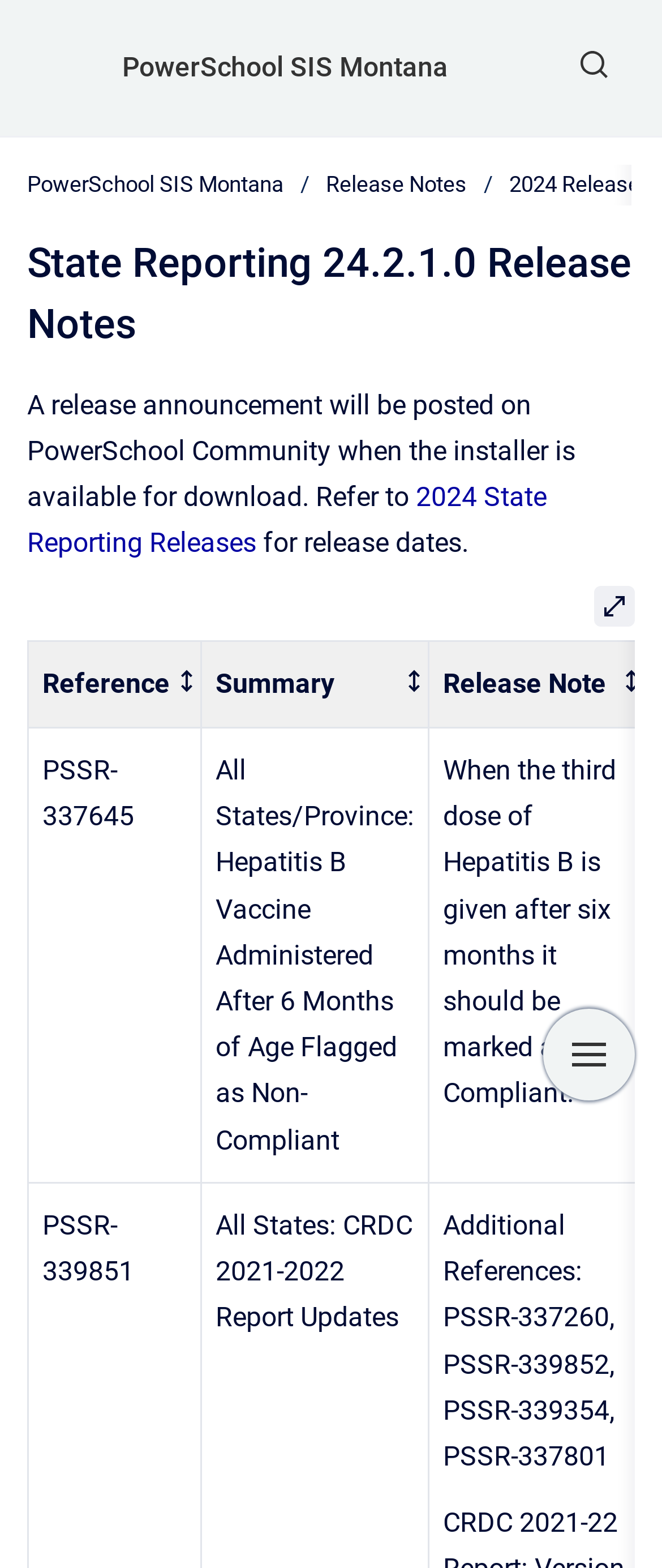Identify the bounding box coordinates of the area you need to click to perform the following instruction: "View 2024 State Reporting Releases".

[0.041, 0.306, 0.826, 0.356]